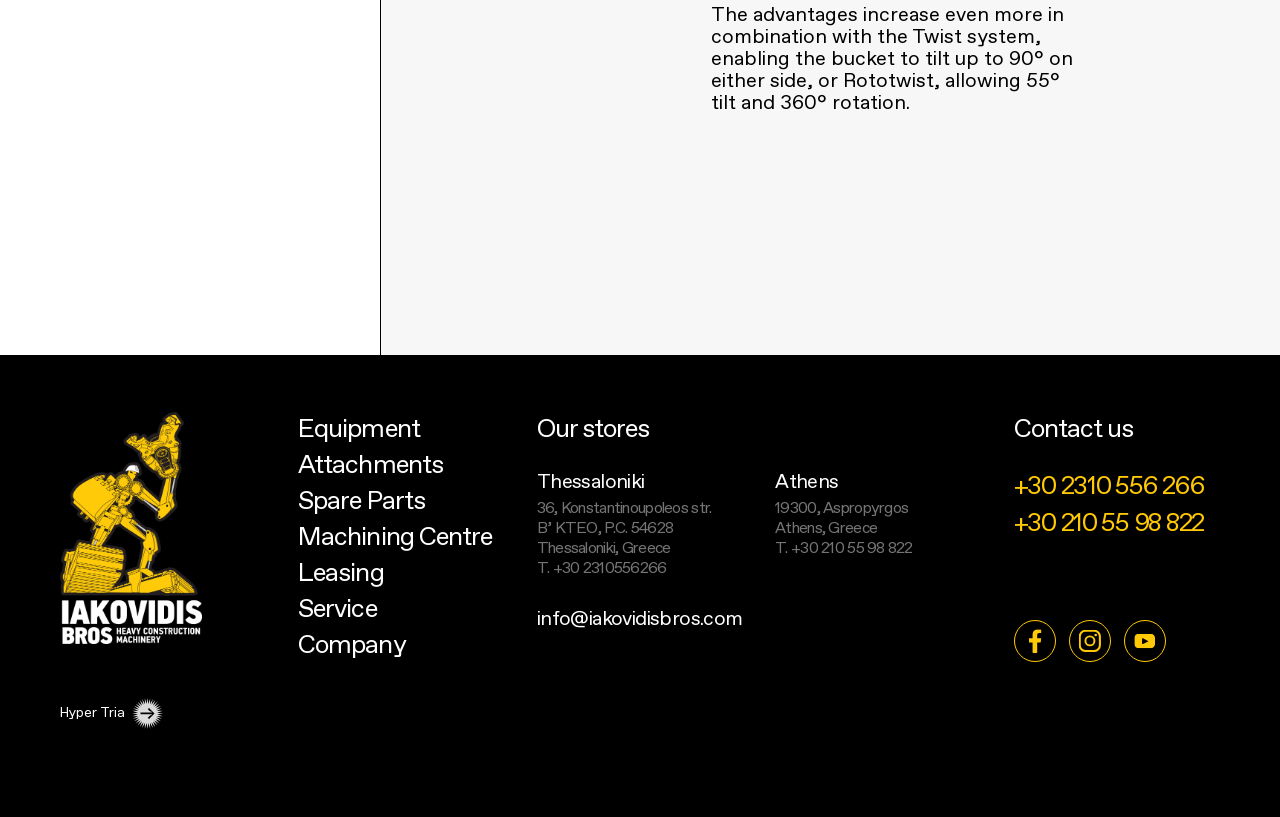How many stores does the company have?
Please interpret the details in the image and answer the question thoroughly.

The webpage lists two store locations, one in Thessaloniki and one in Athens, indicating that the company has at least two stores.